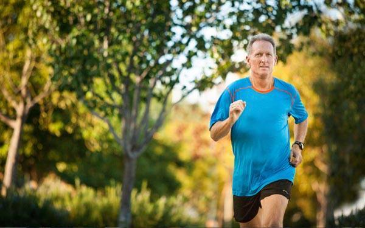Explain the image in a detailed and thorough manner.

The image features Steve Scott, a renowned distance runner, jogging through a scenic outdoor setting. Dressed in a bright blue athletic shirt and black shorts, he appears focused and determined, embodying an active lifestyle. Lush greenery surrounds him, with trees framing the background, contributing to a serene and motivating atmosphere. The photograph captures a moment that reflects both his commitment to fitness and his resilience, particularly in light of his recent diagnosis with prostate cancer and his choice to undergo proton therapy at the Scripps Proton Therapy Center. This image highlights Scott's indomitable spirit as he continues to pursue his passion for running while managing his health.